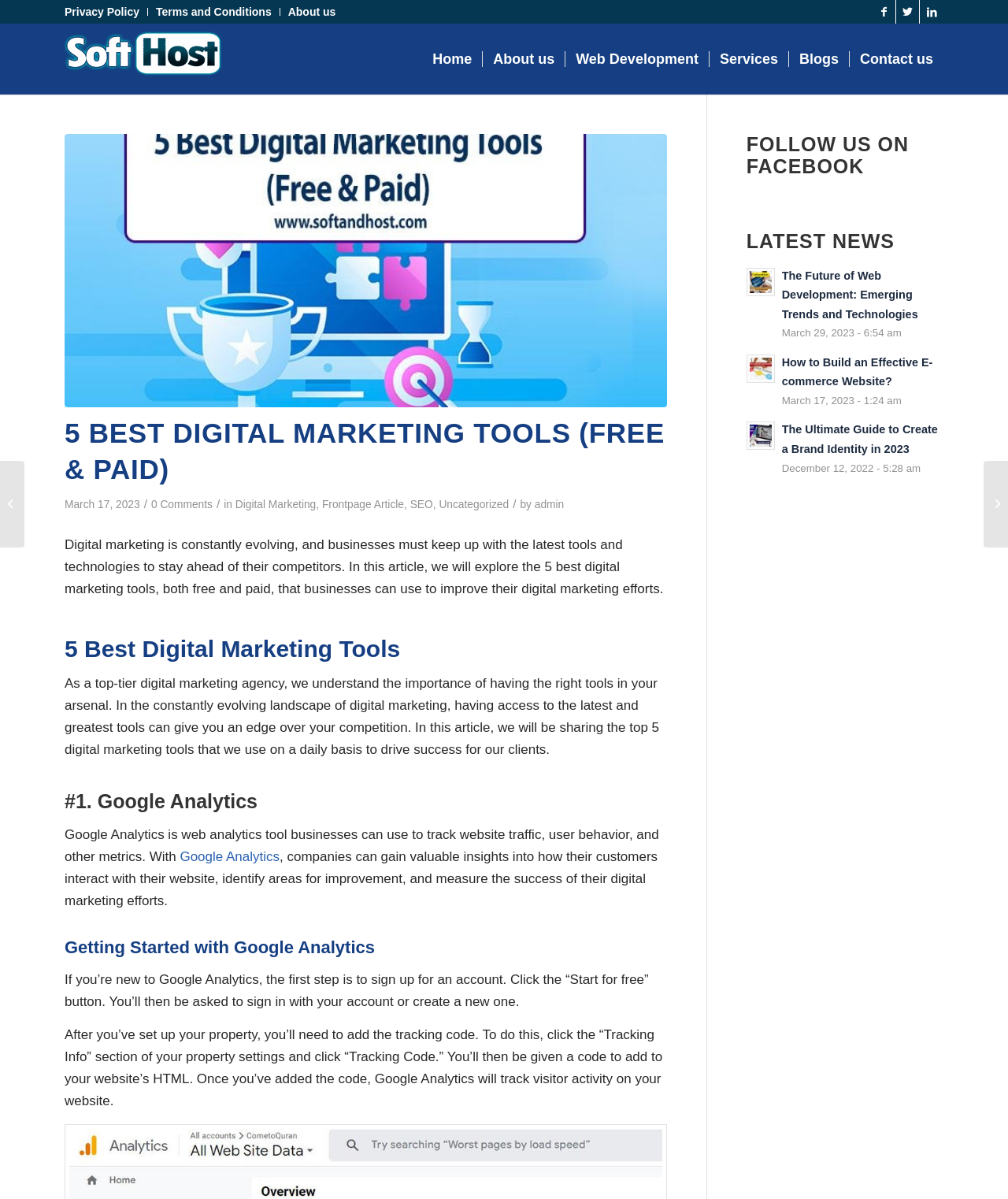Could you please study the image and provide a detailed answer to the question:
What is the date of the article 'The Future of Web Development: Emerging Trends and Technologies'?

The date of the article 'The Future of Web Development: Emerging Trends and Technologies' is mentioned as March 29, 2023, in the LATEST NEWS section.